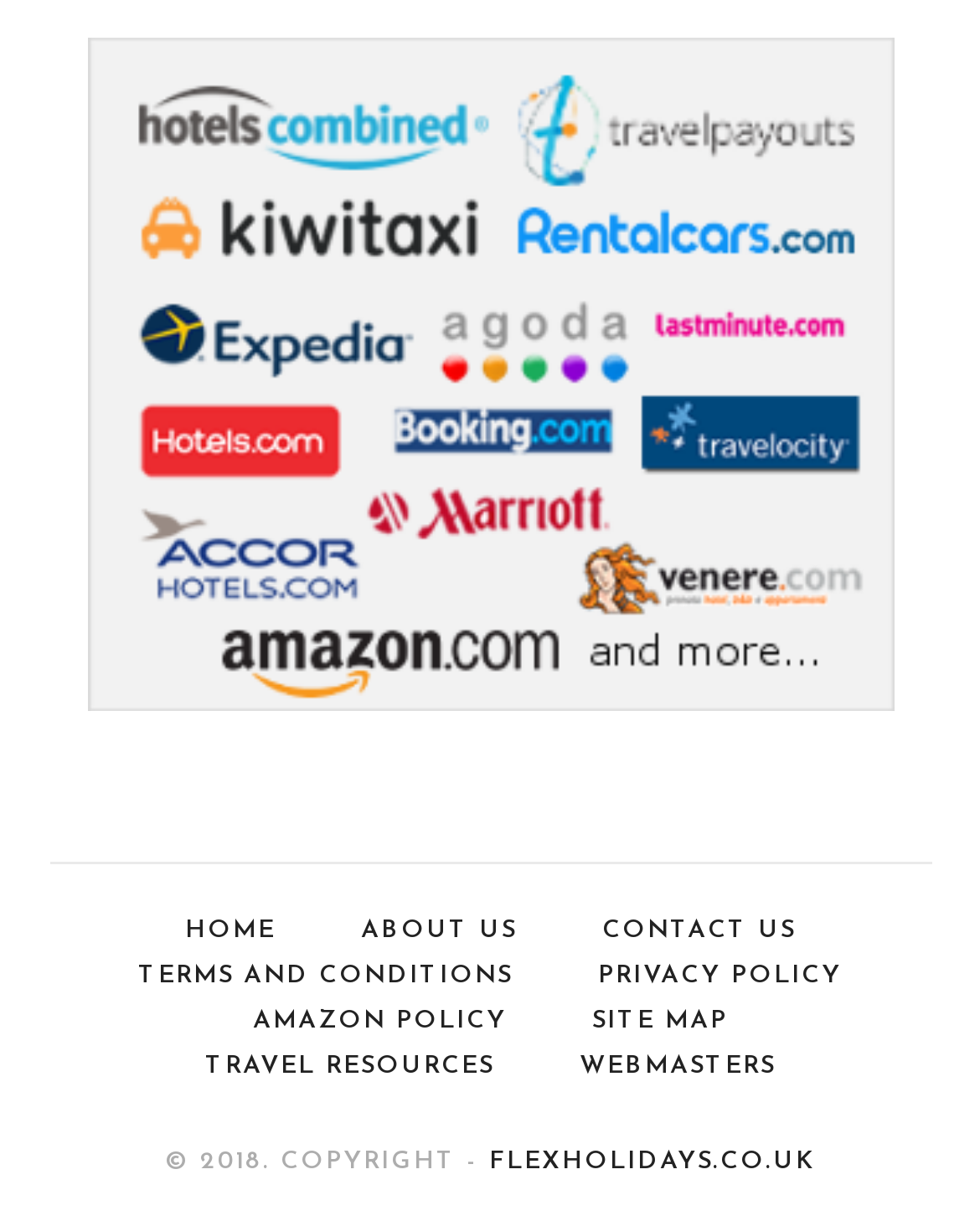Please provide a one-word or phrase answer to the question: 
How many links are in the footer?

9